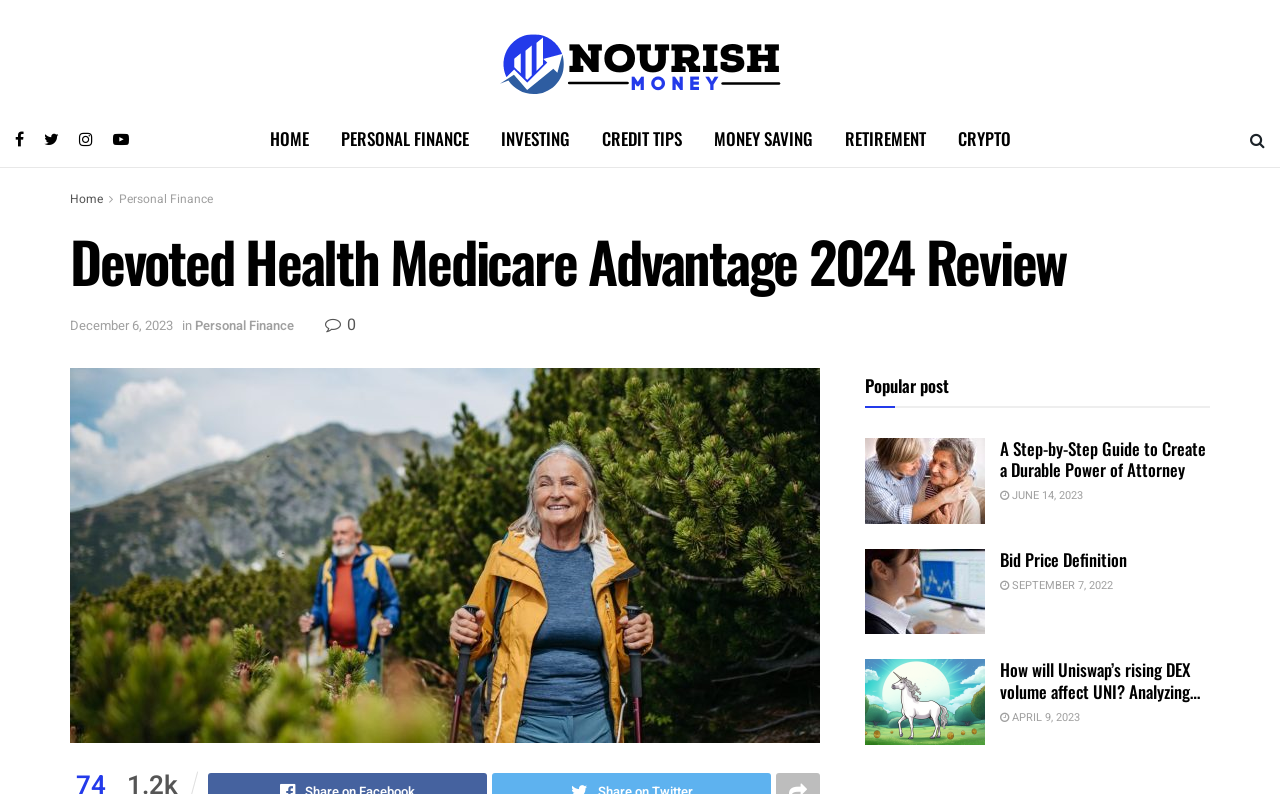What is the website's logo?
Provide a comprehensive and detailed answer to the question.

The website's logo is an image with the text 'Nourish Money' which is located at the top left corner of the webpage, with a bounding box coordinate of [0.389, 0.038, 0.611, 0.12].